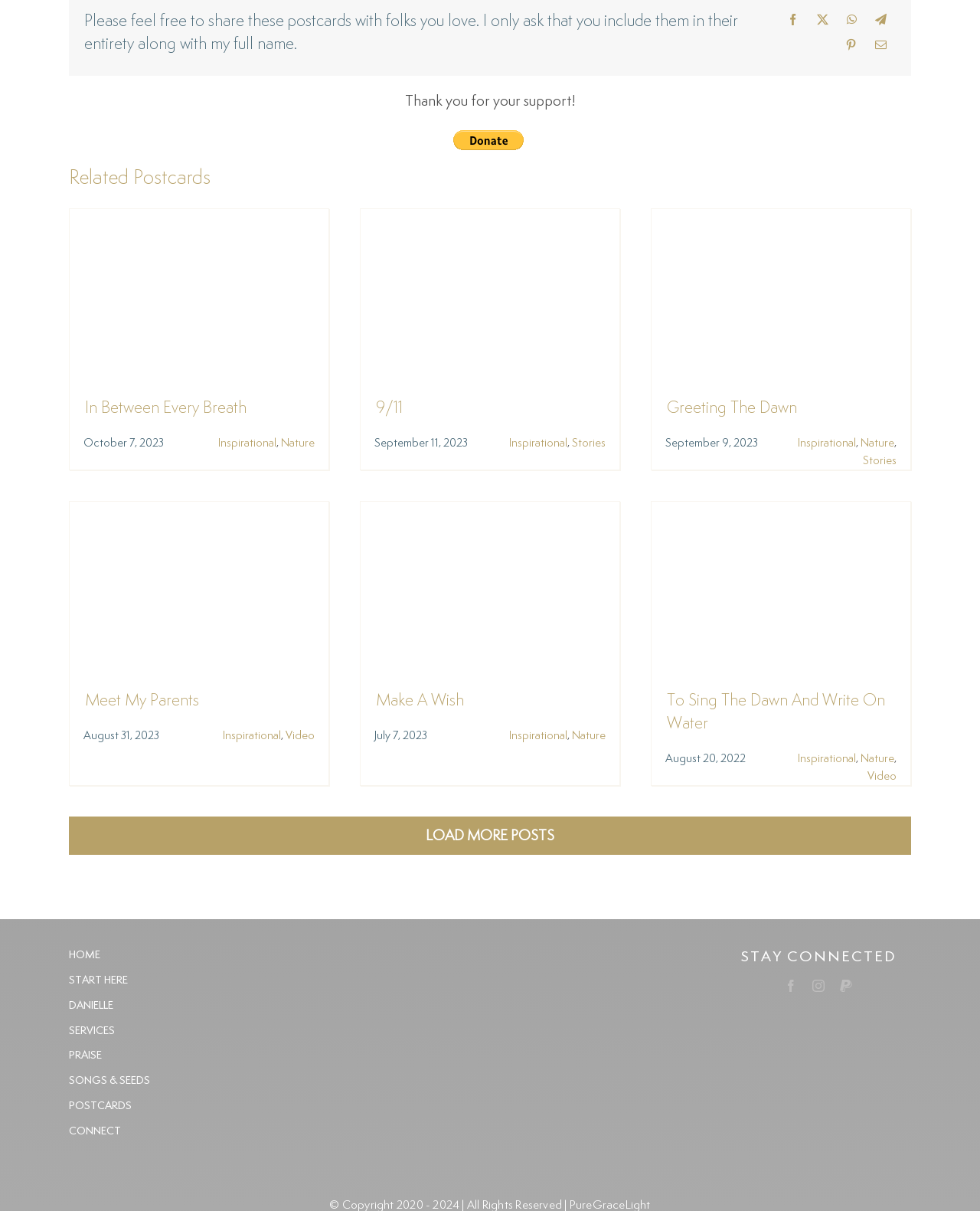Please find the bounding box coordinates of the element that must be clicked to perform the given instruction: "Load more posts". The coordinates should be four float numbers from 0 to 1, i.e., [left, top, right, bottom].

[0.07, 0.674, 0.93, 0.706]